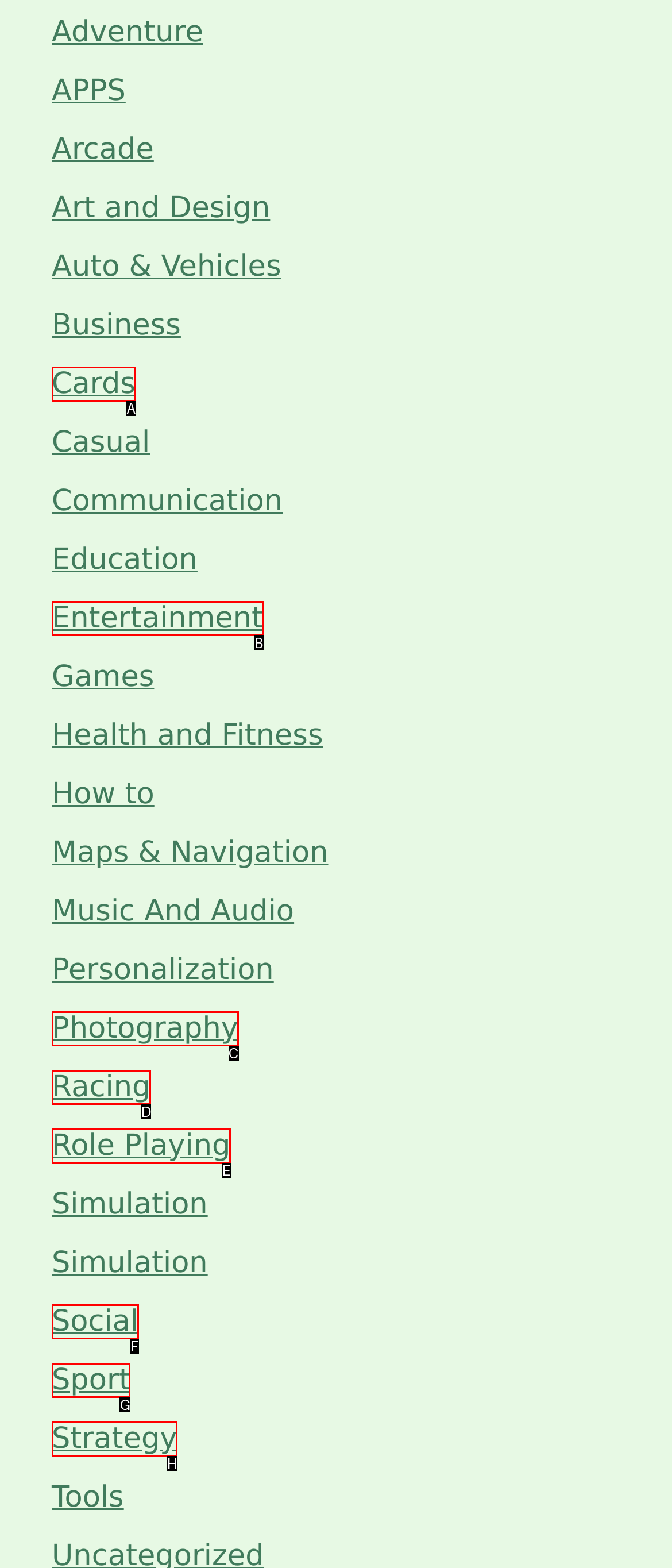Determine which element should be clicked for this task: Discover Photography apps
Answer with the letter of the selected option.

C